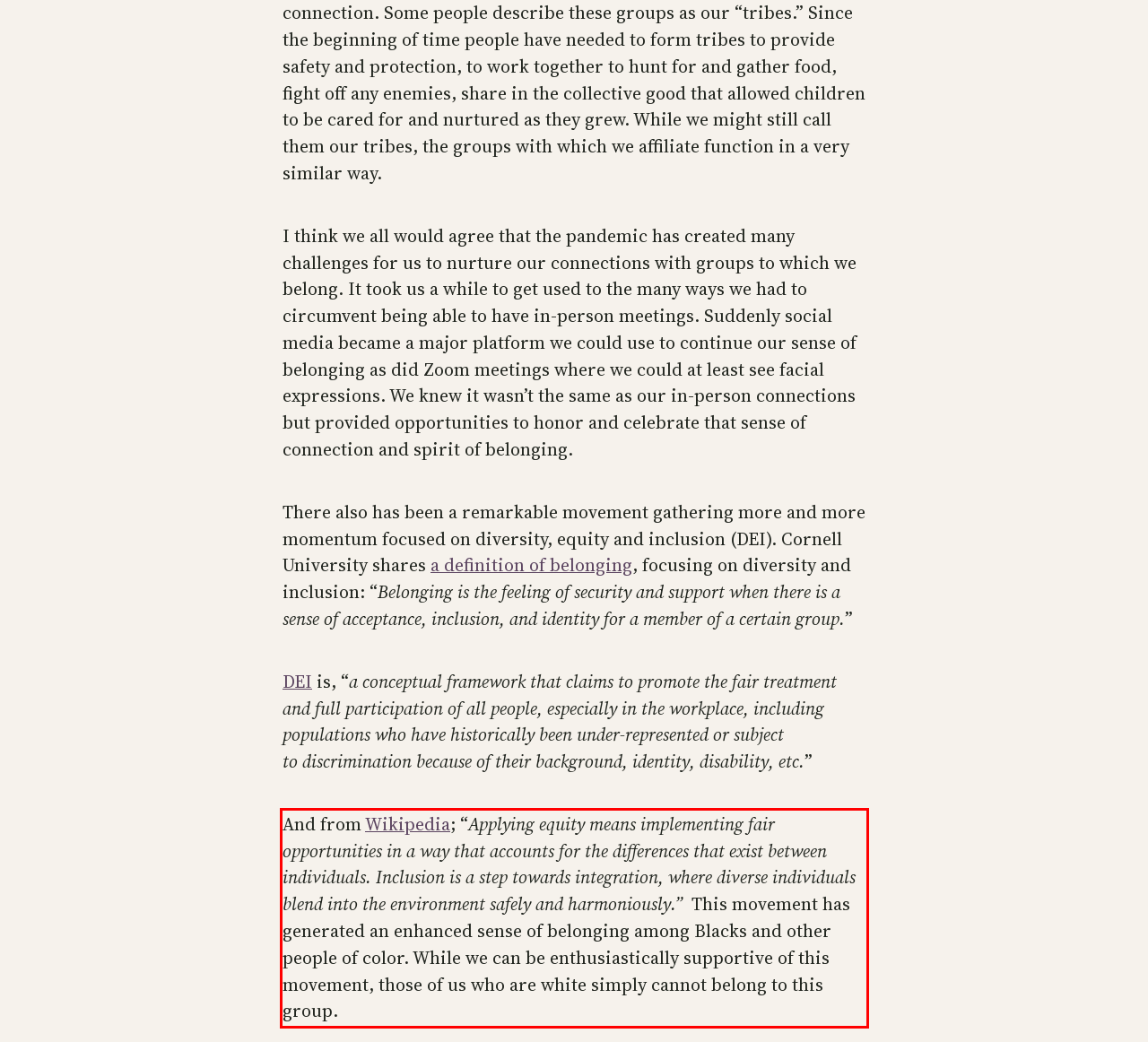Using the webpage screenshot, recognize and capture the text within the red bounding box.

And from Wikipedia; “Applying equity means implementing fair opportunities in a way that accounts for the differences that exist between individuals. Inclusion is a step towards integration, where diverse individuals blend into the environment safely and harmoniously.” This movement has generated an enhanced sense of belonging among Blacks and other people of color. While we can be enthusiastically supportive of this movement, those of us who are white simply cannot belong to this group.